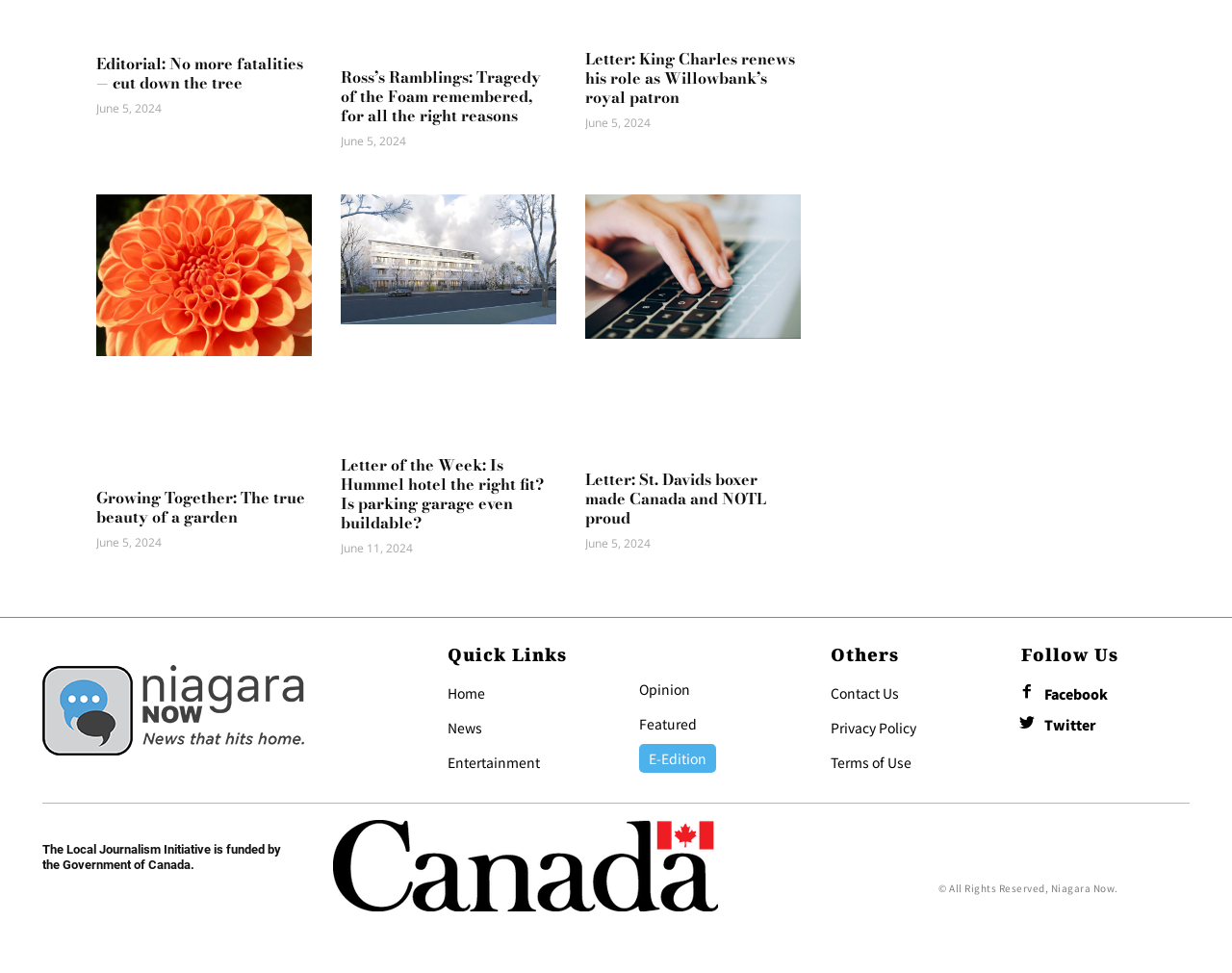How many links are under 'Quick Links'?
Using the information presented in the image, please offer a detailed response to the question.

Under the heading 'Quick Links', there are 8 links: 'Home', 'News', 'Entertainment', 'Opinion', 'Featured', 'E-Edition', 'Contact Us', and 'Terms of Use'.